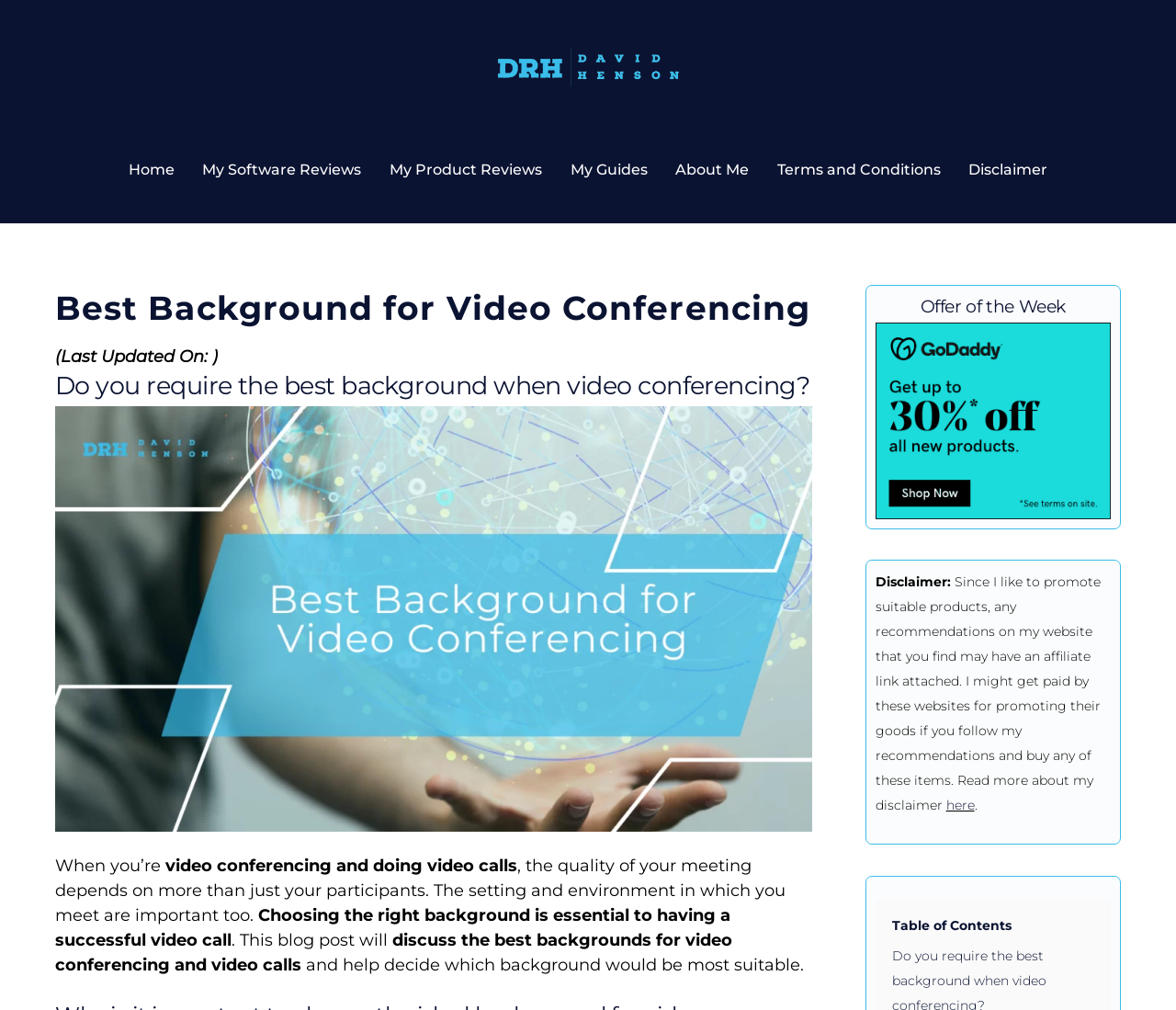Please determine the bounding box coordinates, formatted as (top-left x, top-left y, bottom-right x, bottom-right y), with all values as floating point numbers between 0 and 1. Identify the bounding box of the region described as: Terms and Conditions

[0.651, 0.146, 0.81, 0.188]